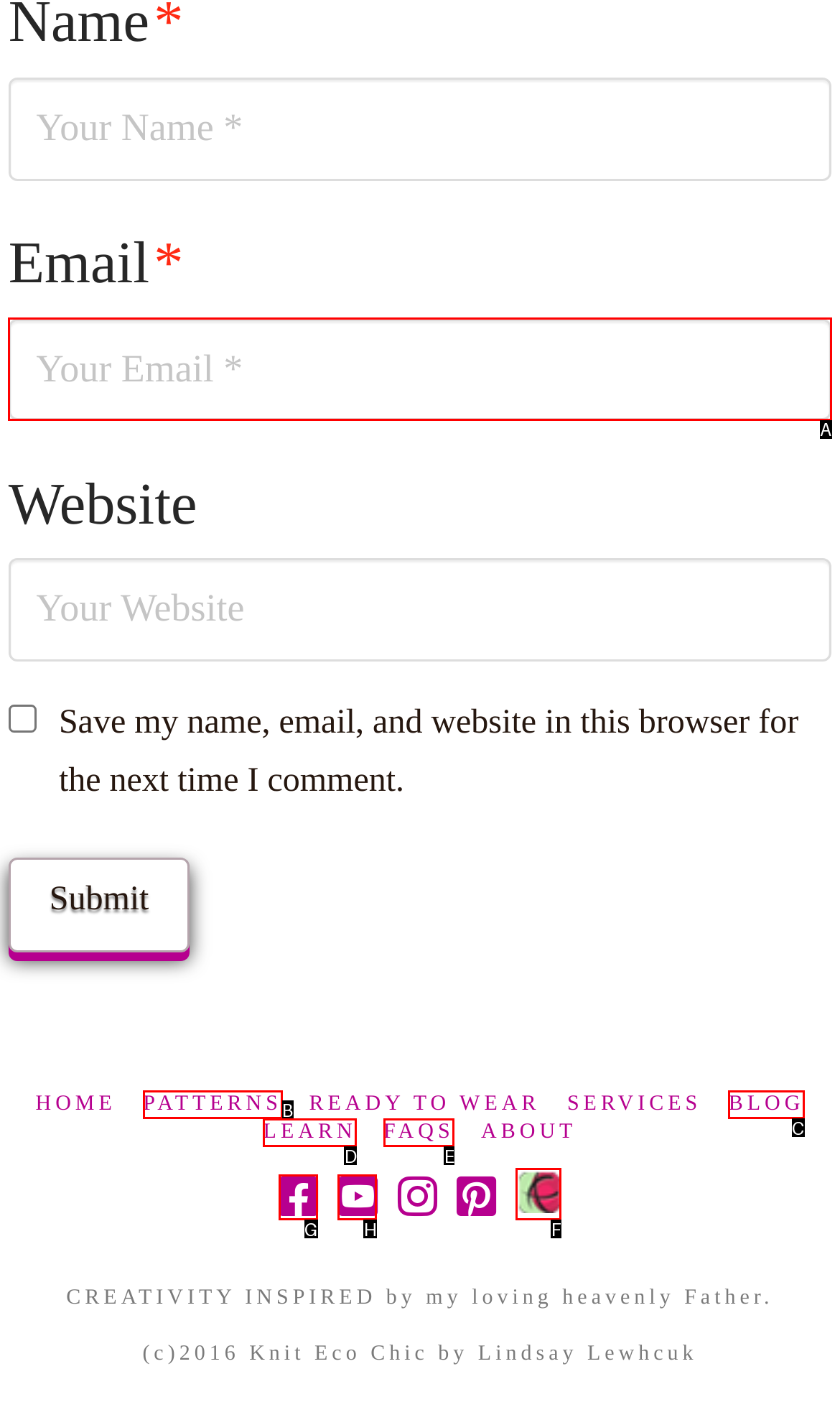For the task: Enter your email, specify the letter of the option that should be clicked. Answer with the letter only.

A